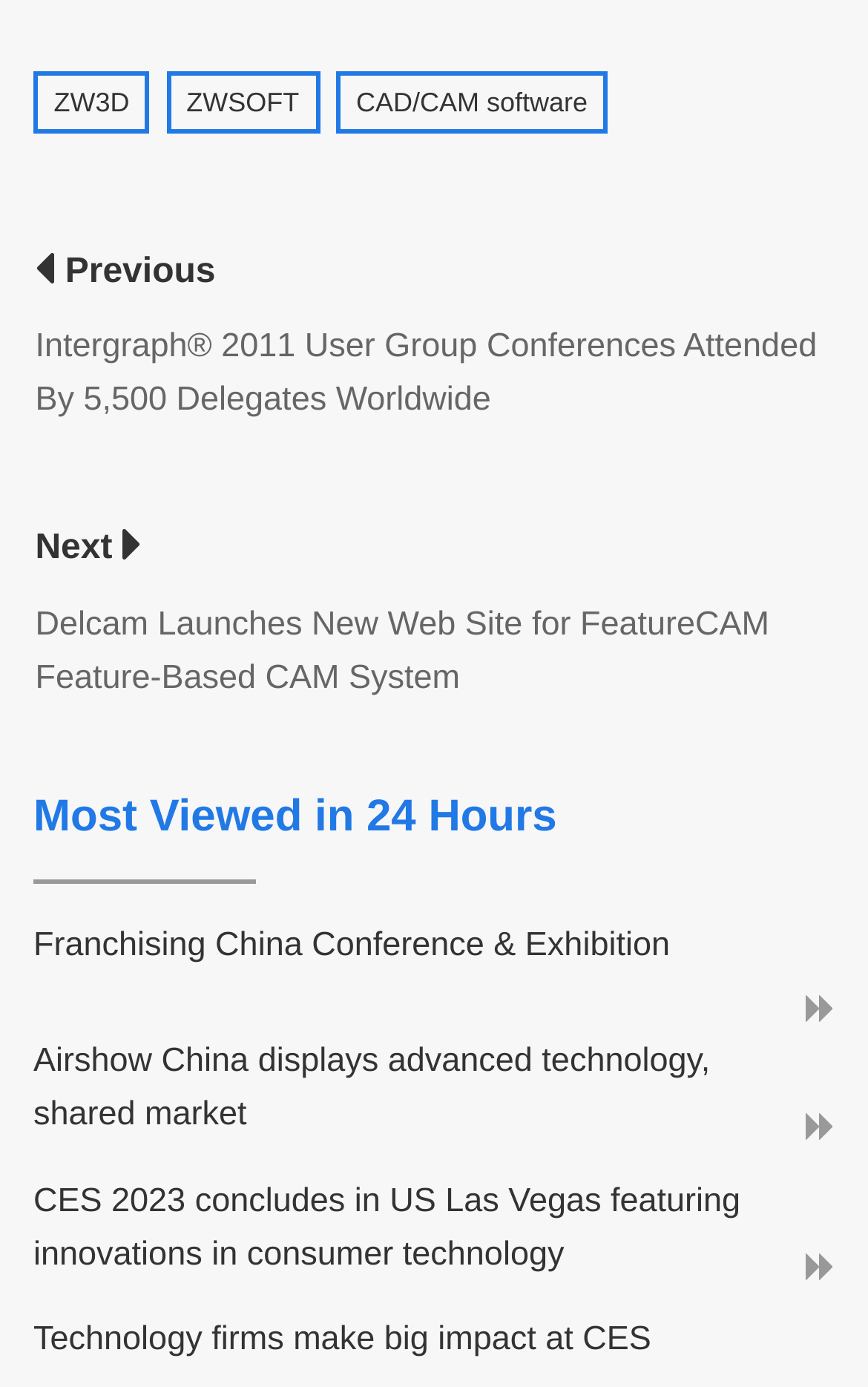What is the company name on the top left? Refer to the image and provide a one-word or short phrase answer.

ZW3D